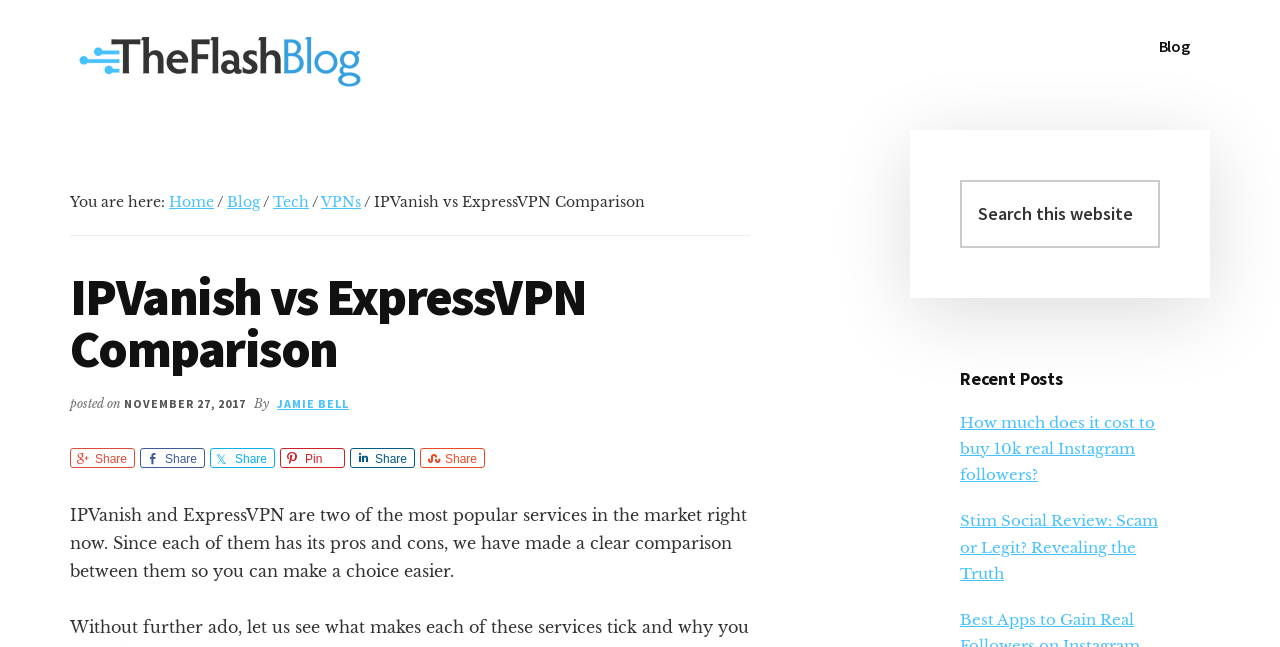Determine the bounding box coordinates of the element's region needed to click to follow the instruction: "Share this on Facebook". Provide these coordinates as four float numbers between 0 and 1, formatted as [left, top, right, bottom].

[0.109, 0.692, 0.16, 0.723]